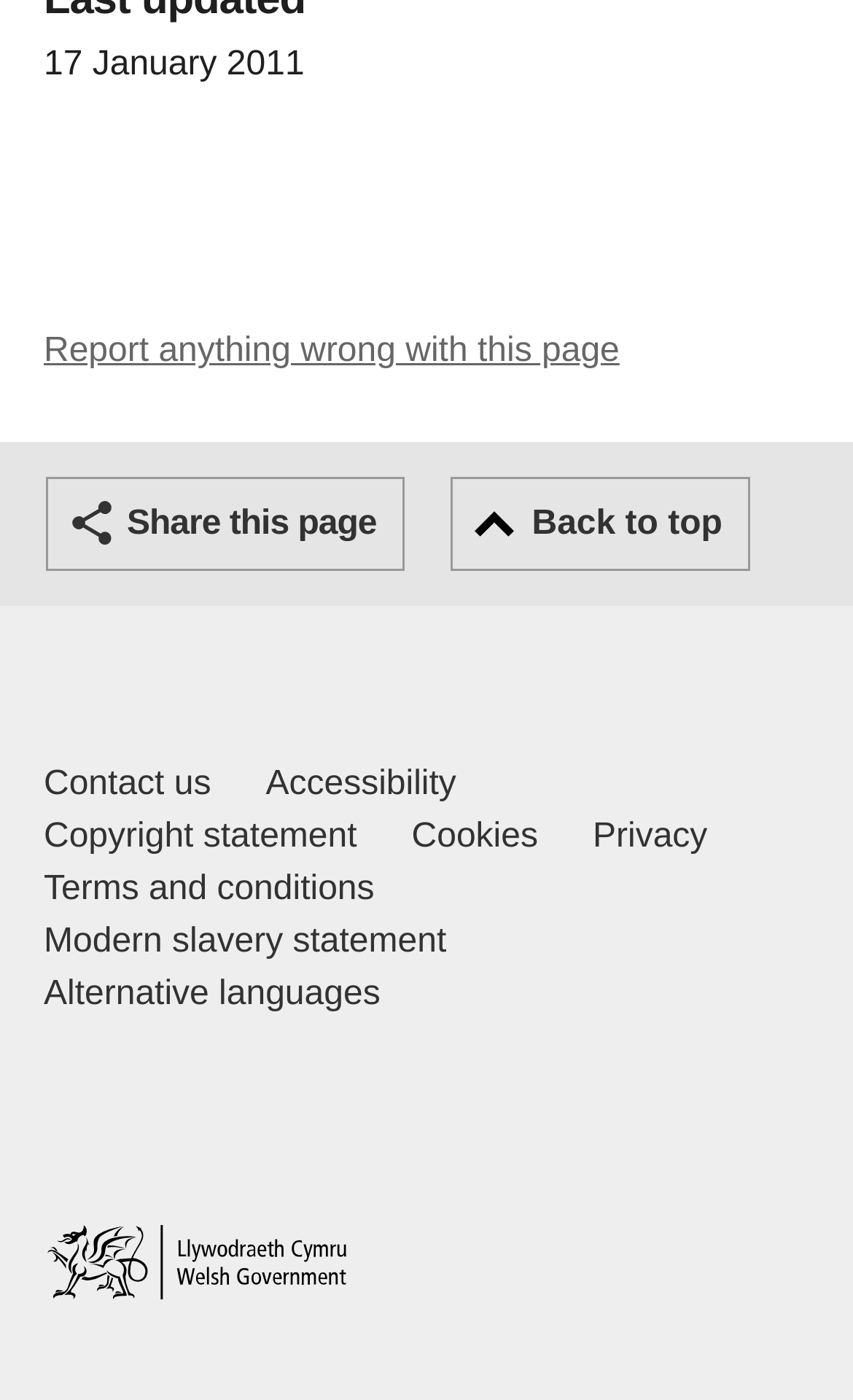What is the purpose of the top banner?
Please answer the question with as much detail and depth as you can.

The top banner has a link with the text 'Report anything wrong with this page', which suggests that its purpose is to allow users to report any issues or problems with the current webpage.